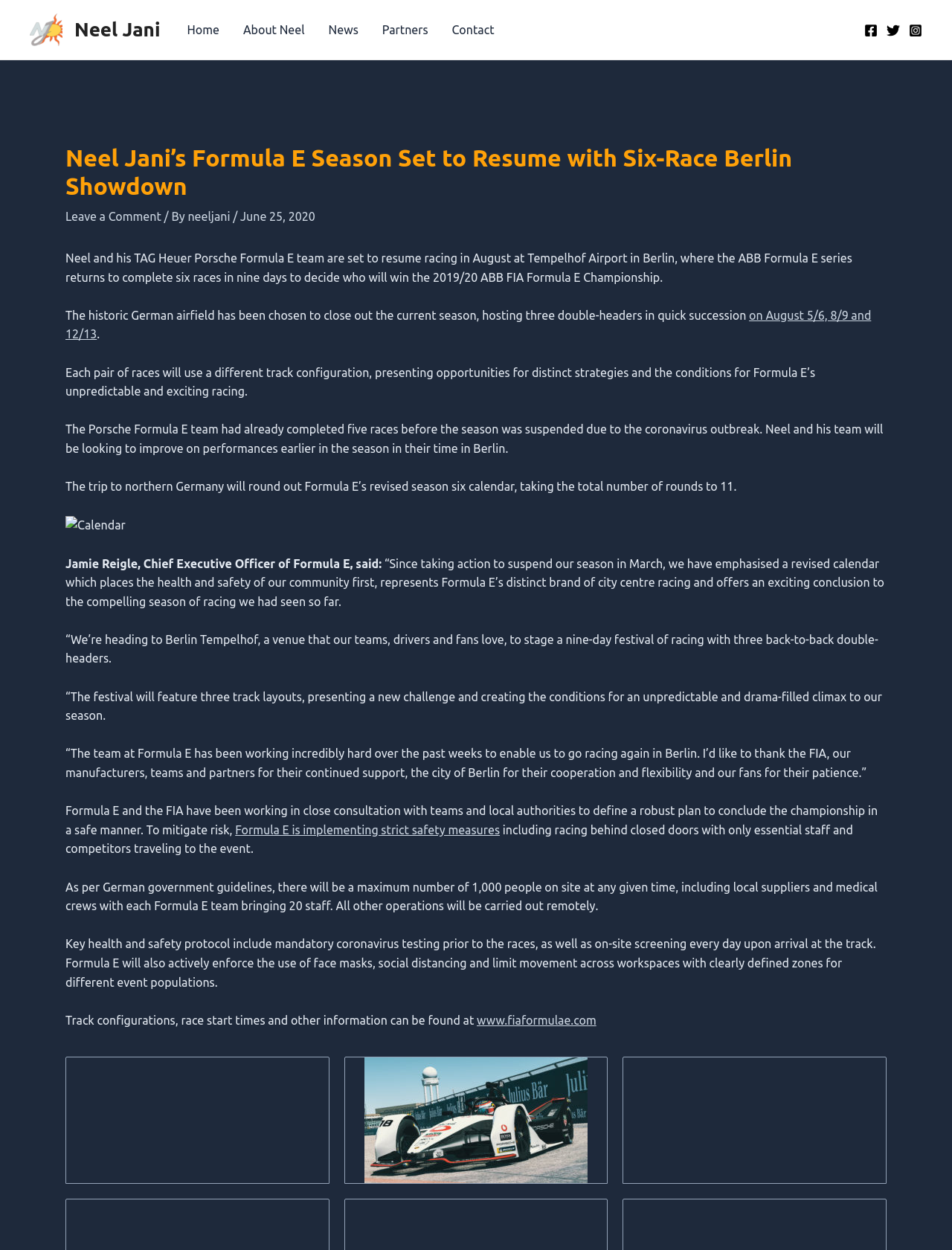Could you indicate the bounding box coordinates of the region to click in order to complete this instruction: "Go to the News page".

[0.333, 0.0, 0.389, 0.048]